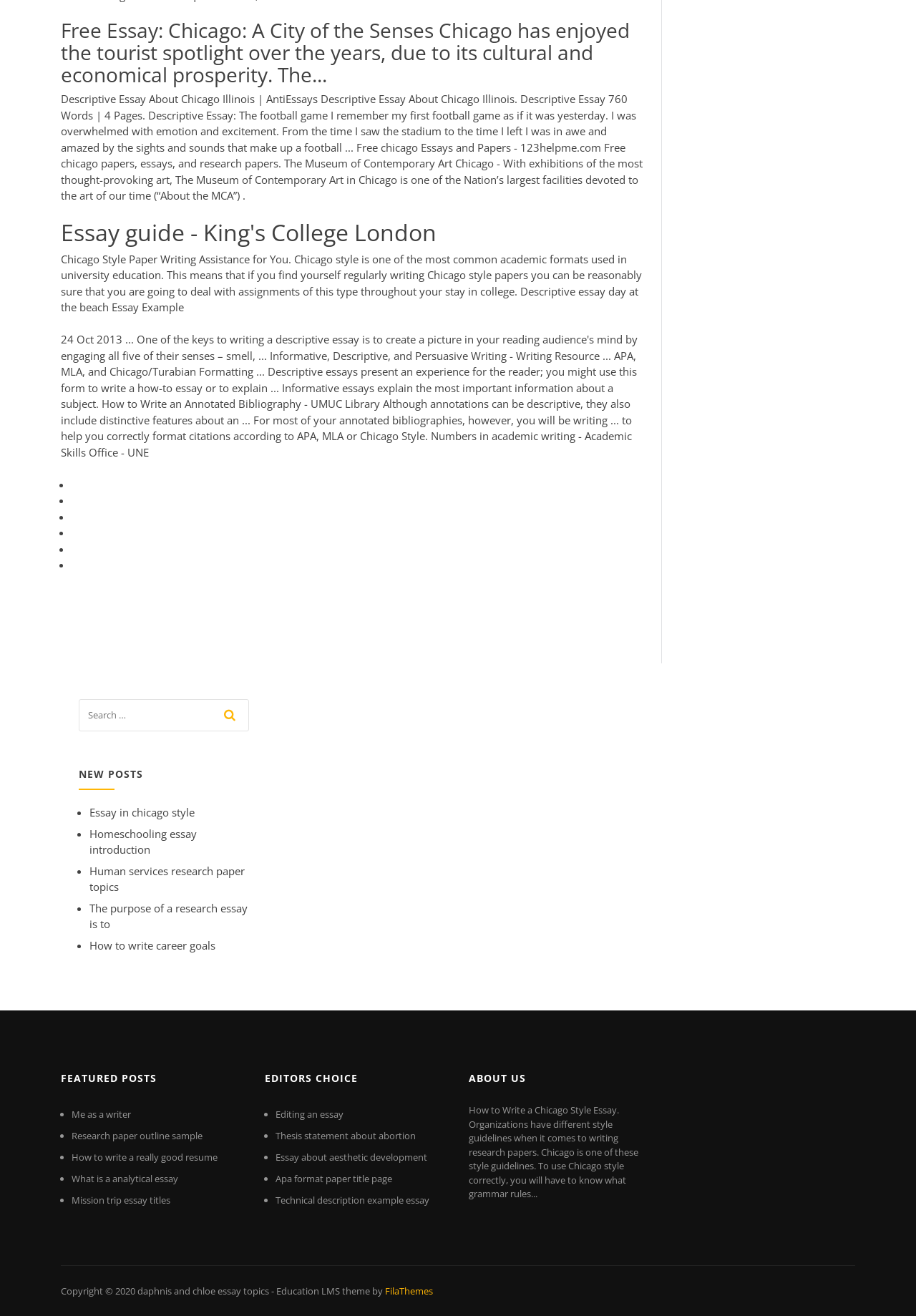Please give a succinct answer using a single word or phrase:
What is the copyright information at the bottom of the webpage?

Copyright 2020